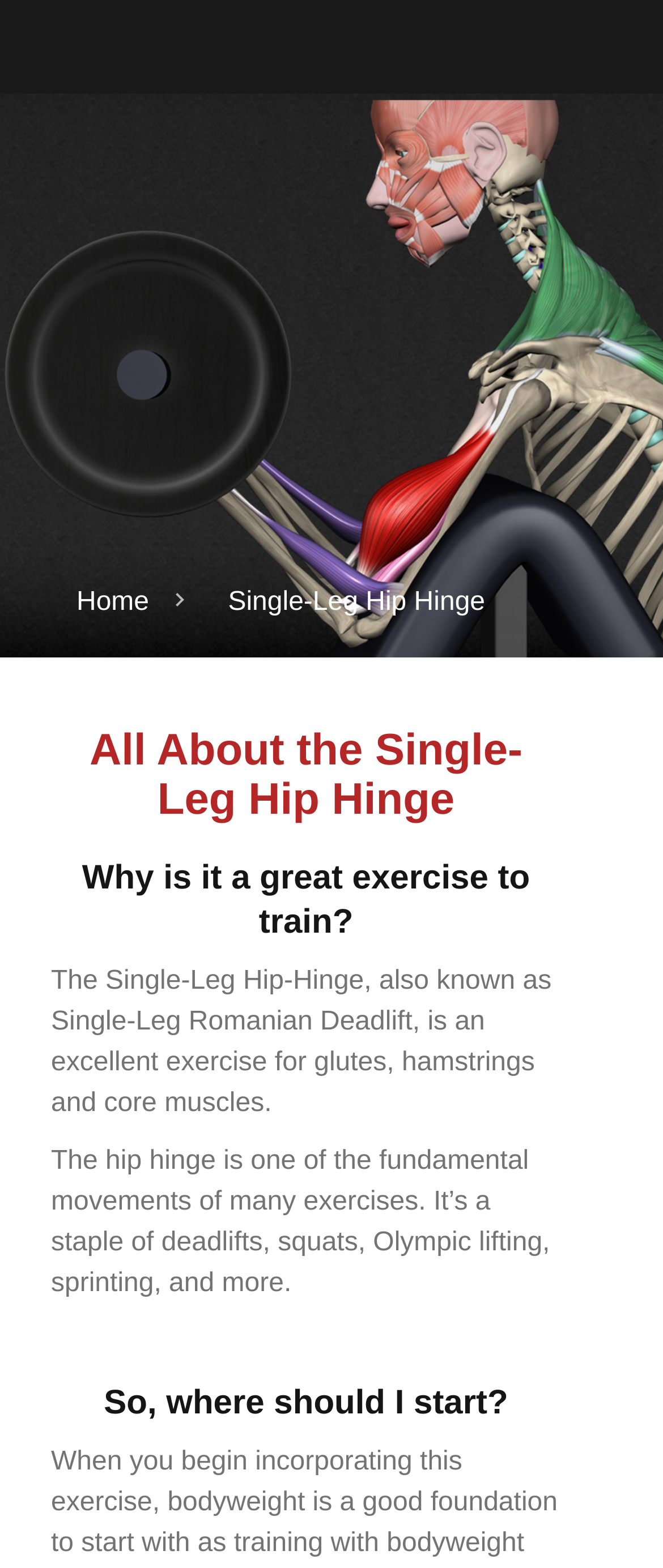Determine the bounding box coordinates of the UI element that matches the following description: "Home". The coordinates should be four float numbers between 0 and 1 in the format [left, top, right, bottom].

[0.115, 0.375, 0.225, 0.393]